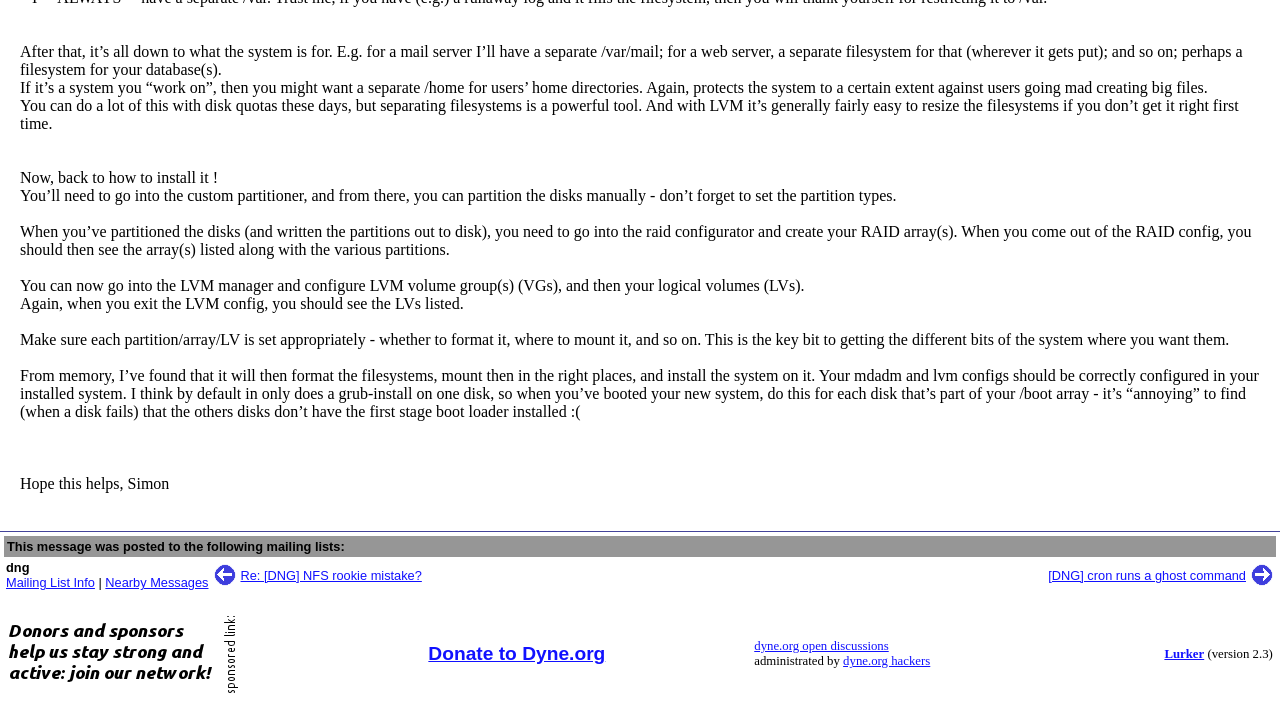From the webpage screenshot, predict the bounding box coordinates (top-left x, top-left y, bottom-right x, bottom-right y) for the UI element described here: Donate to Dyne.org

[0.335, 0.916, 0.473, 0.946]